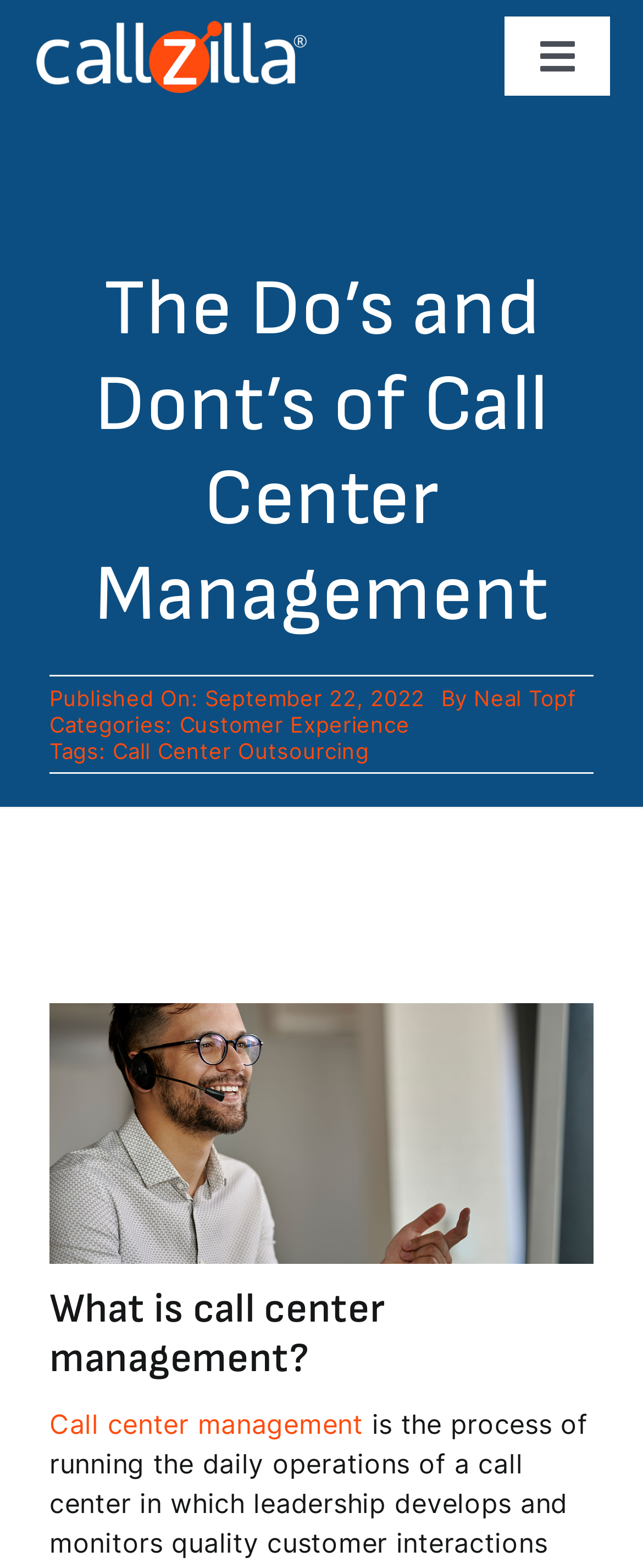What is the author of the current article?
Using the image, elaborate on the answer with as much detail as possible.

I found the author's name by looking at the text 'By' followed by a link 'Neal Topf' which indicates the author of the article.